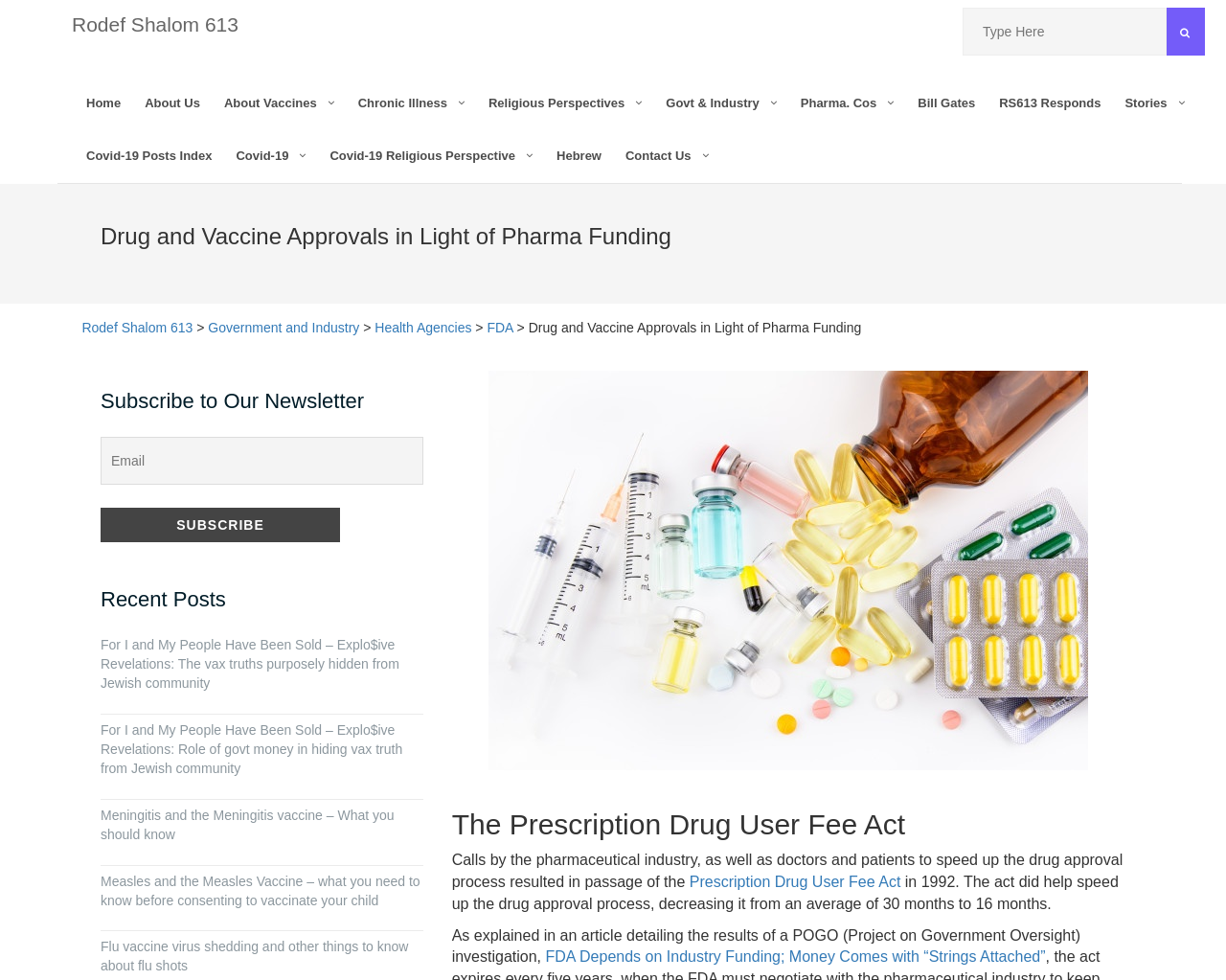Given the description of a UI element: "Bill Gates", identify the bounding box coordinates of the matching element in the webpage screenshot.

[0.749, 0.079, 0.795, 0.133]